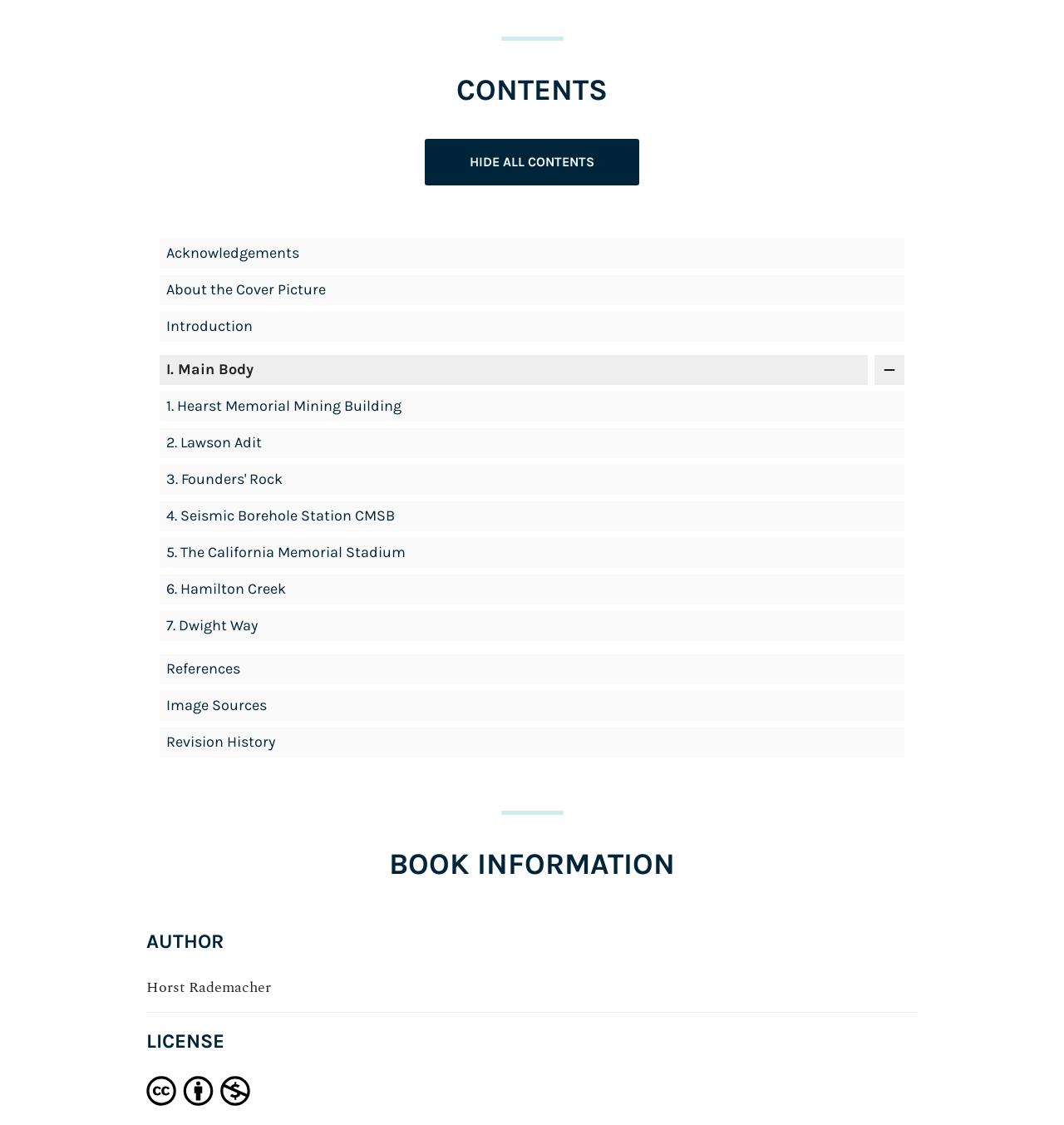Please determine the bounding box coordinates of the section I need to click to accomplish this instruction: "Read the 'Fu Pei-Mei’s Chinese Cook Book' post".

None